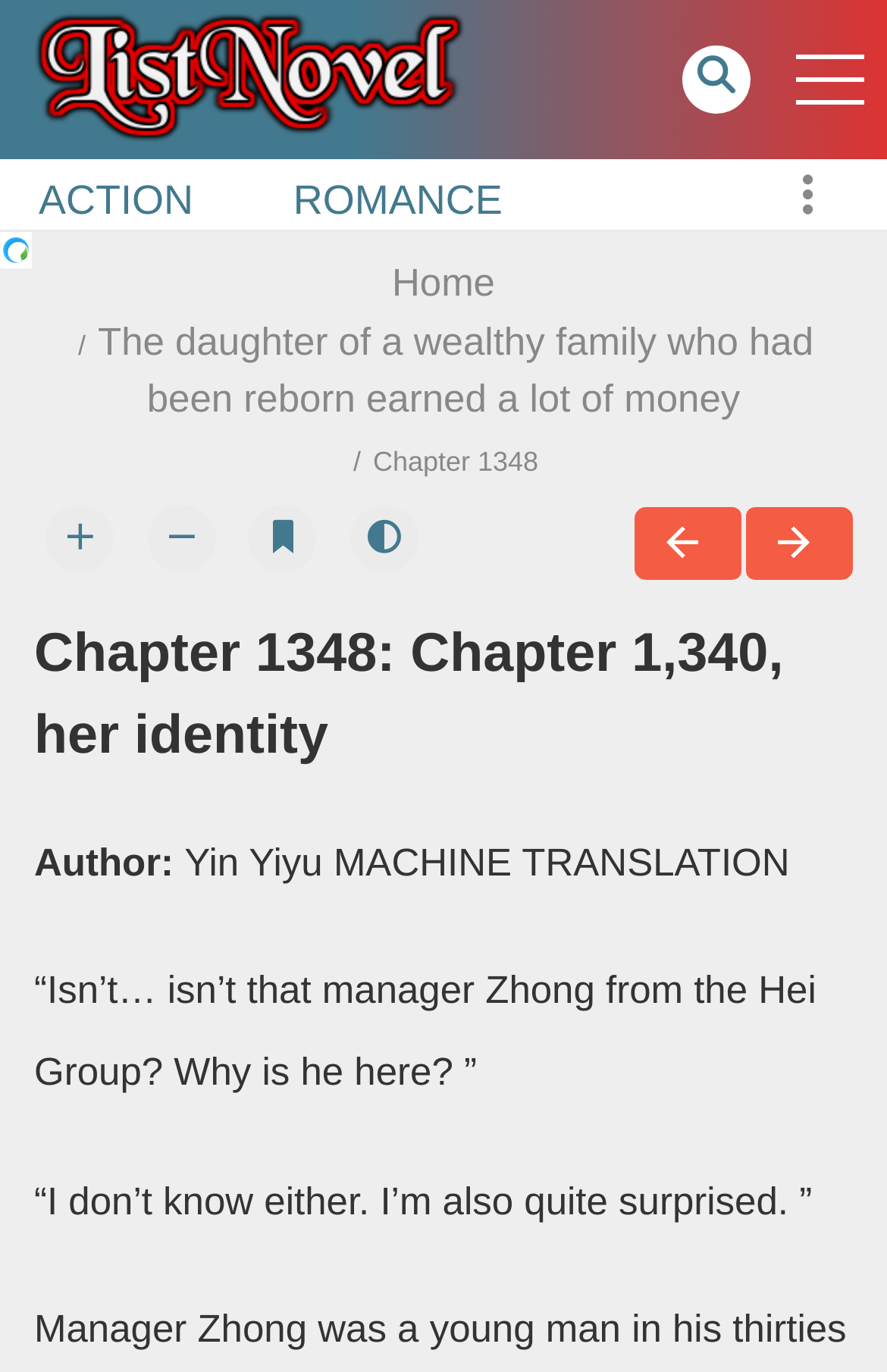Please mark the bounding box coordinates of the area that should be clicked to carry out the instruction: "Go to home page".

[0.442, 0.191, 0.558, 0.222]